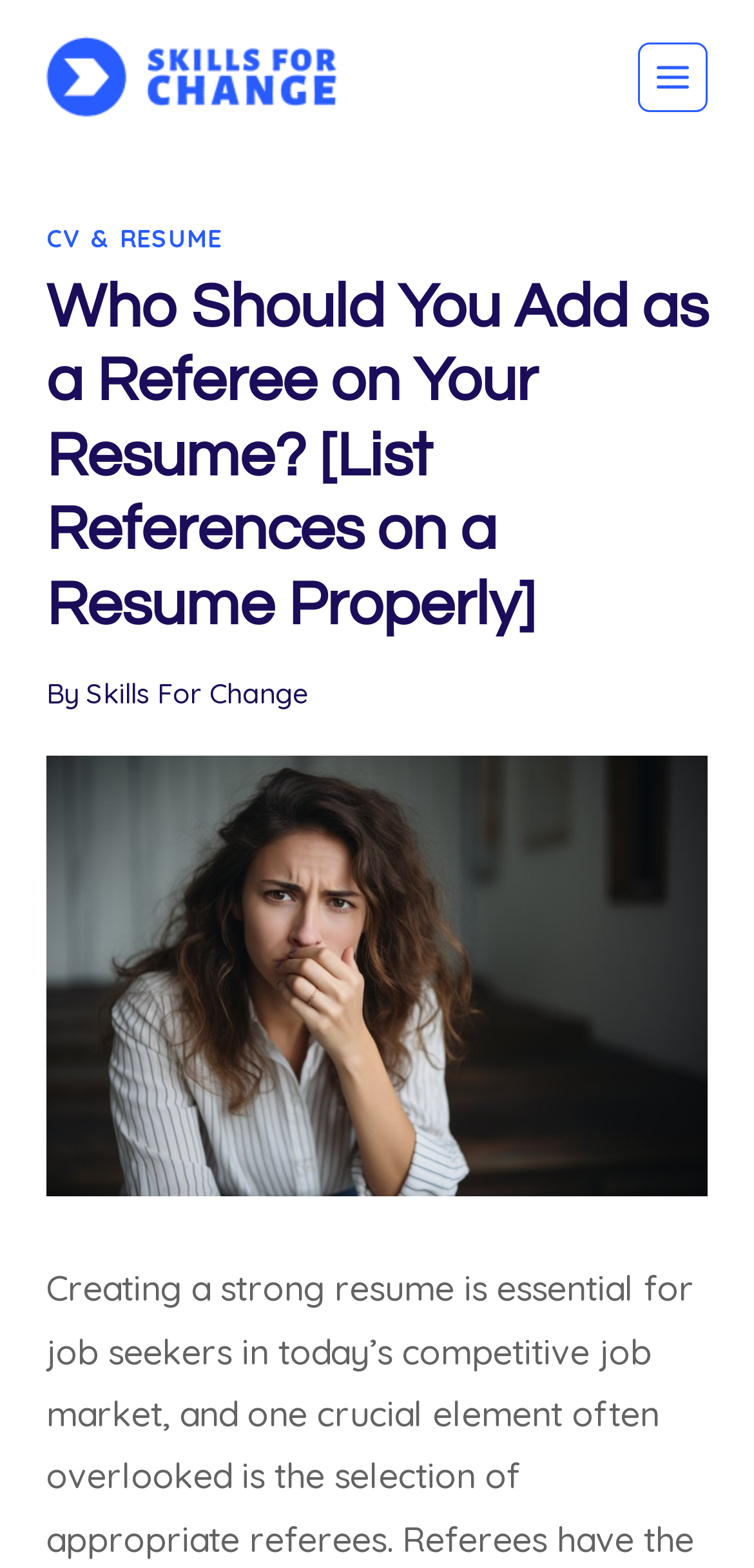Answer the question below with a single word or a brief phrase: 
What is the topic of the webpage?

References on a resume